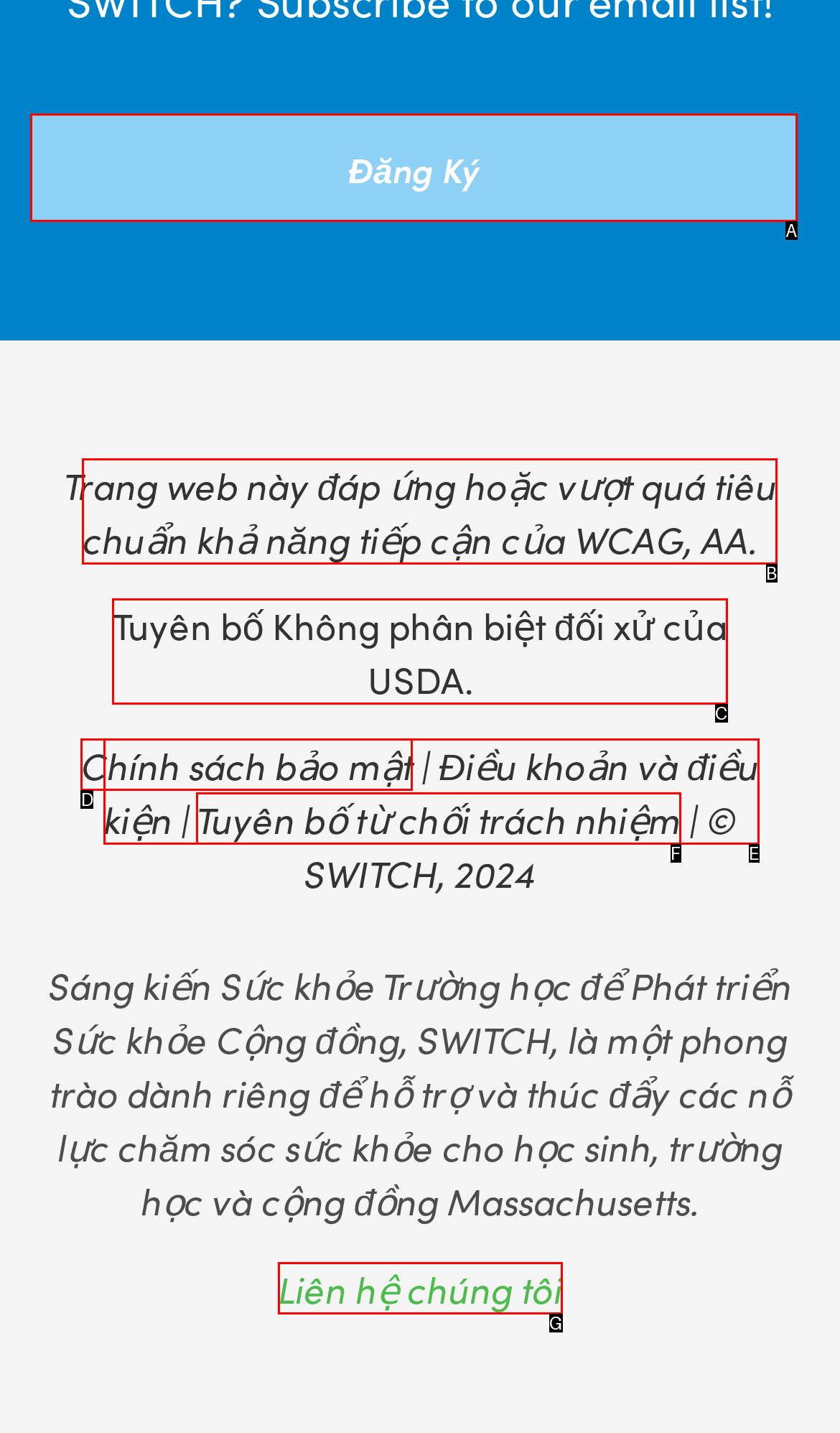Point out the option that aligns with the description: Đăng ký
Provide the letter of the corresponding choice directly.

A